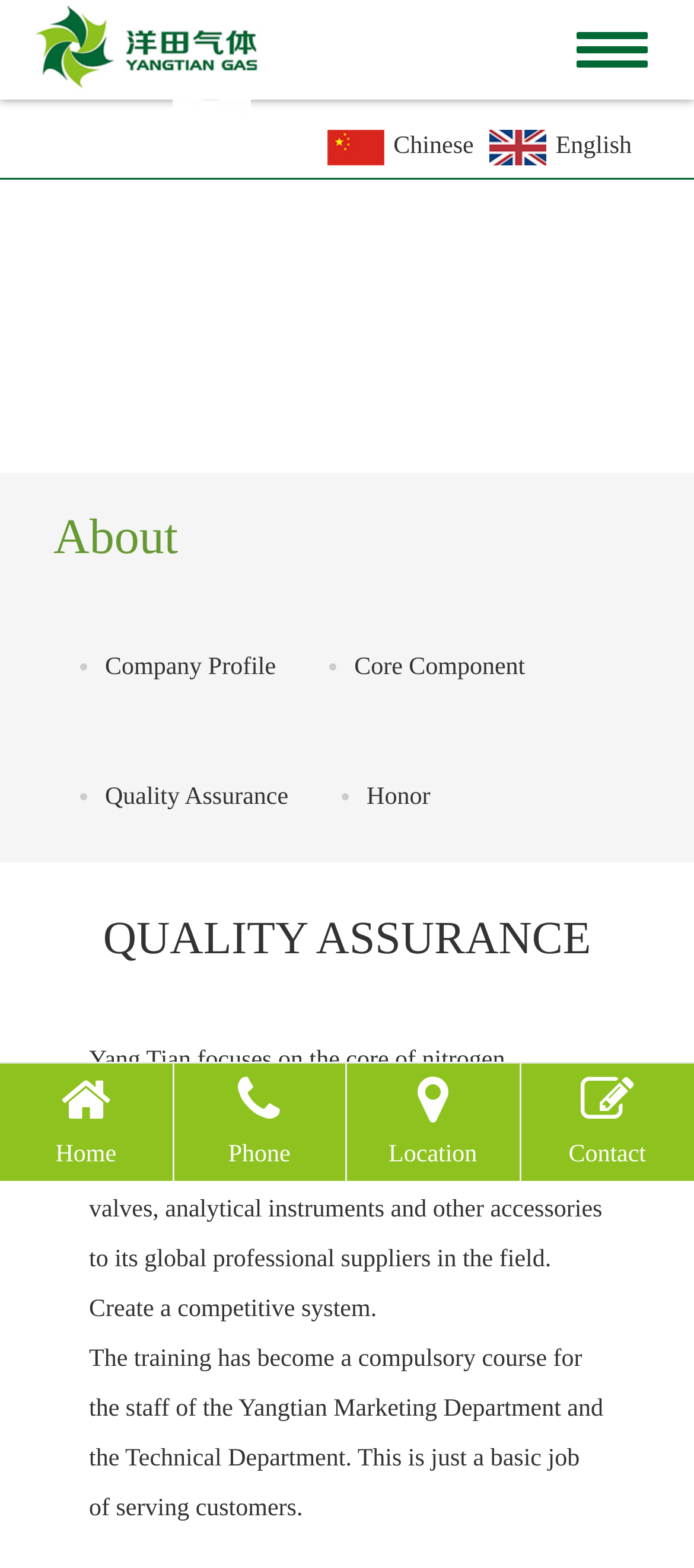Please determine the bounding box coordinates for the element with the description: "English".

[0.704, 0.083, 0.91, 0.105]